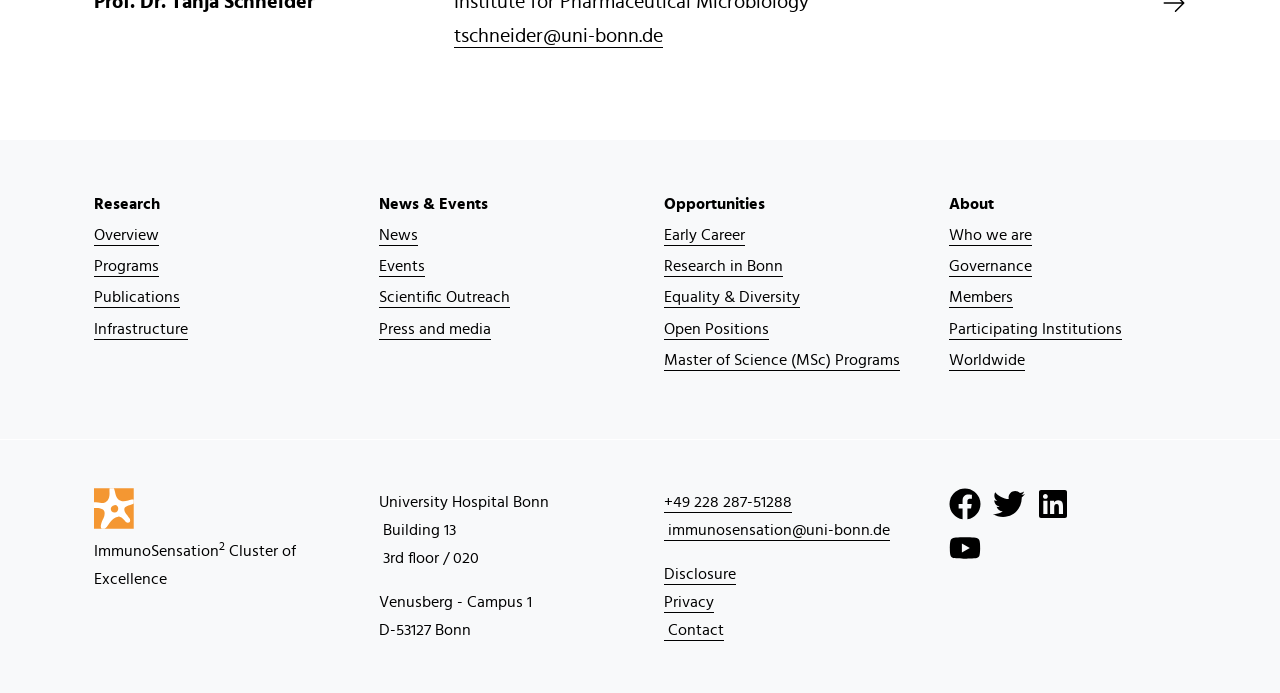How can I contact ImmunoSensation by phone?
Please provide a single word or phrase as the answer based on the screenshot.

+49 228 287-51288